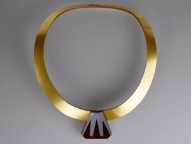What shape is the pendant at the base of the necklace?
Refer to the image and provide a detailed answer to the question.

The caption describes the pendant as 'distinct triangular', which clearly indicates that the shape of the pendant is triangular.